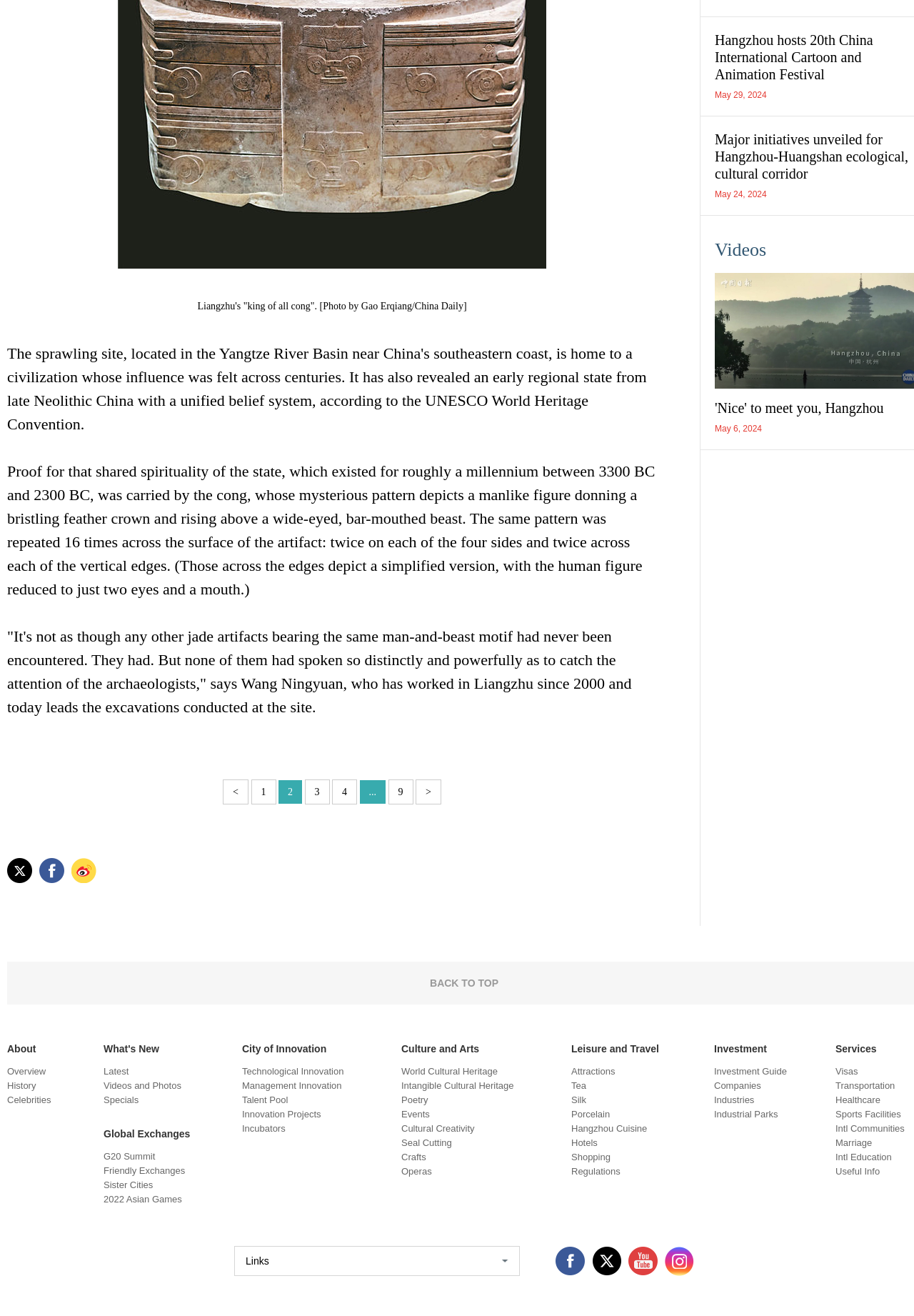Using the webpage screenshot, locate the HTML element that fits the following description and provide its bounding box: "Hangzhou Cuisine".

[0.625, 0.853, 0.708, 0.862]